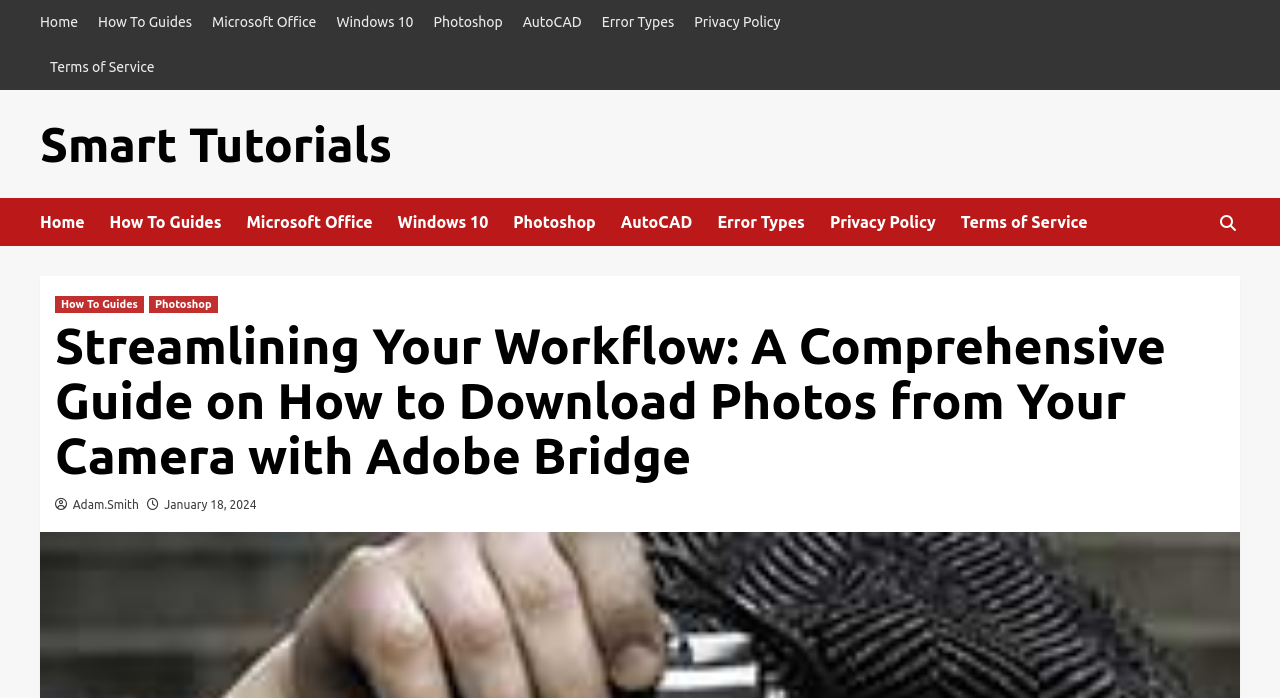Create a full and detailed caption for the entire webpage.

This webpage is a comprehensive guide on how to download photos from a camera using Adobe Bridge. At the top left corner, there is a navigation menu with links to "Home", "How To Guides", "Microsoft Office", "Windows 10", "Photoshop", "AutoCAD", "Error Types", "Privacy Policy", and "Terms of Service". Below this menu, there is another identical navigation menu. 

On the top right corner, there is a search icon represented by "\ue906". When clicked, it reveals a dropdown menu with links to "How To Guides" and "Photoshop". 

The main content of the webpage is headed by "Streamlining Your Workflow: A Comprehensive Guide on How to Download Photos from Your Camera with Adobe Bridge", which spans almost the entire width of the page. Below the heading, there is information about the author, "Adam.Smith", and the publication date, "January 18, 2024", positioned side by side.